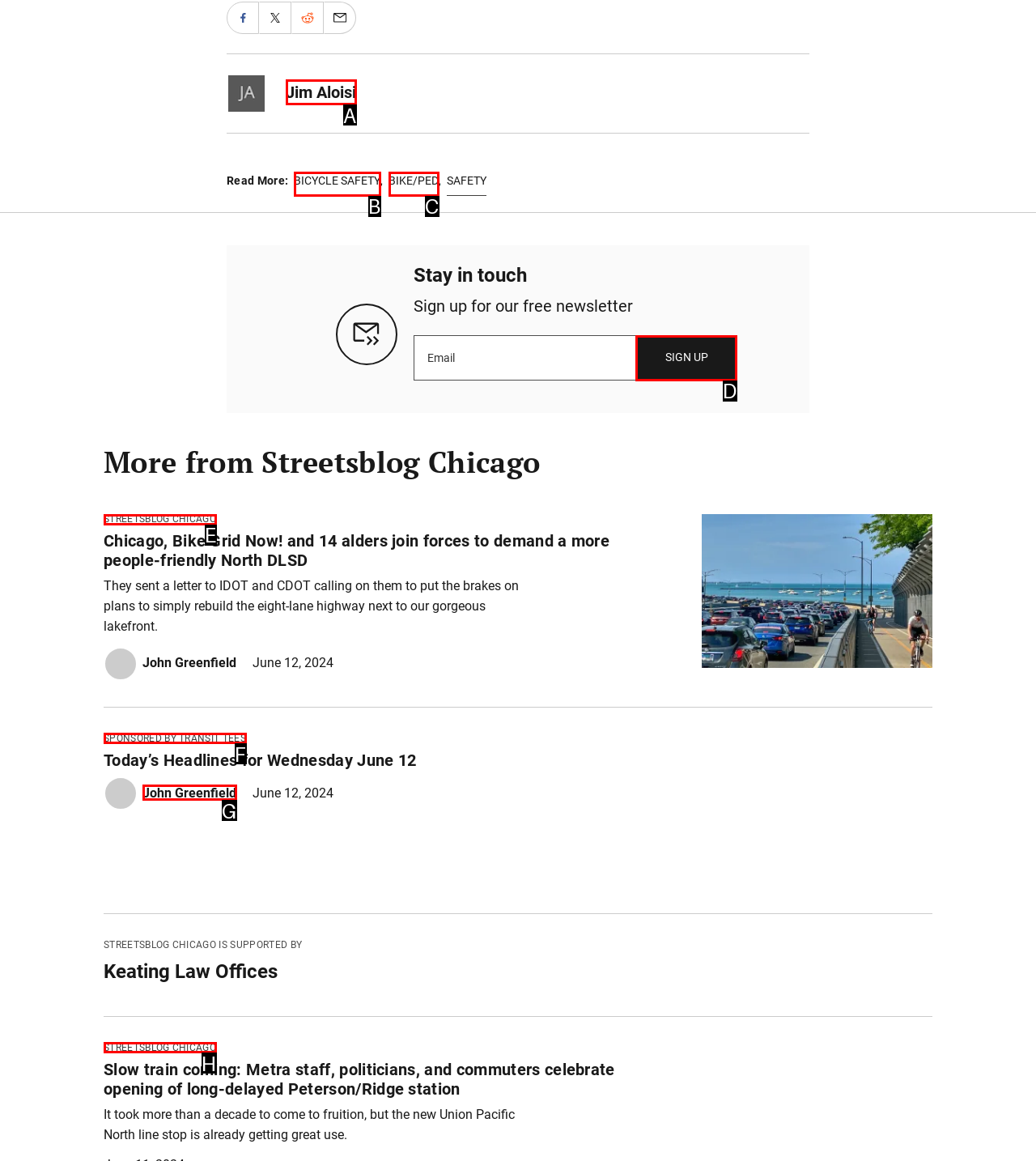Which lettered option should be clicked to achieve the task: Sign up for our newsletter? Choose from the given choices.

D